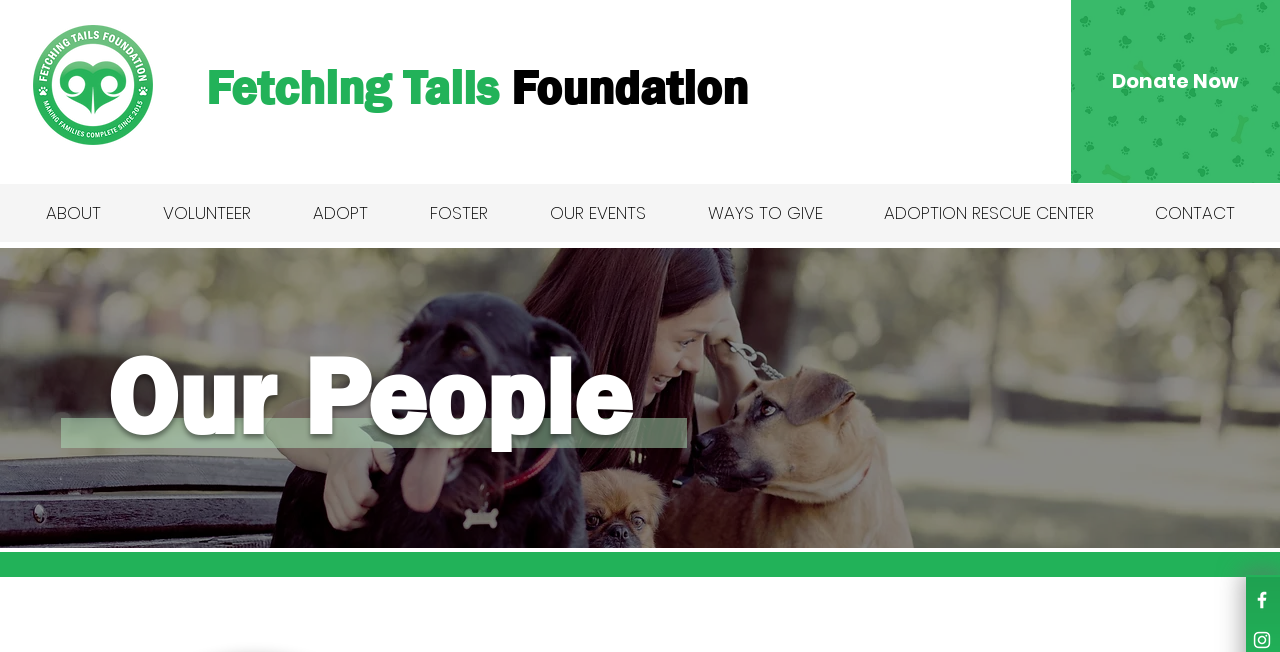What is the name of the organization?
Please provide a full and detailed response to the question.

The name of the organization can be found in the heading element 'Fetching Tails Foundation' which is a child of the root element. This heading element has a bounding box with coordinates [0.161, 0.089, 0.842, 0.183] and is likely to be a prominent element on the webpage.